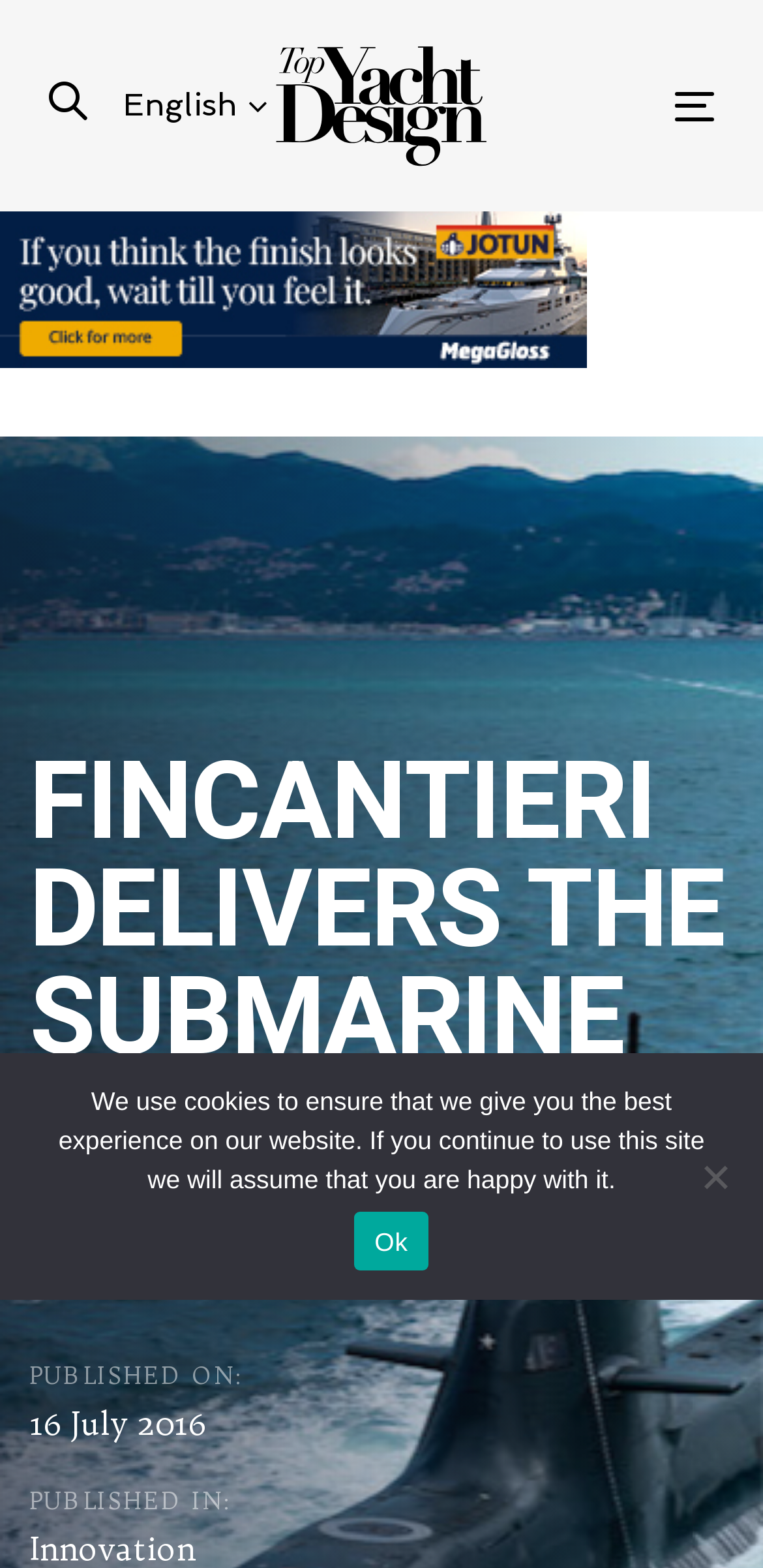Locate and provide the bounding box coordinates for the HTML element that matches this description: "English".

[0.162, 0.052, 0.35, 0.082]